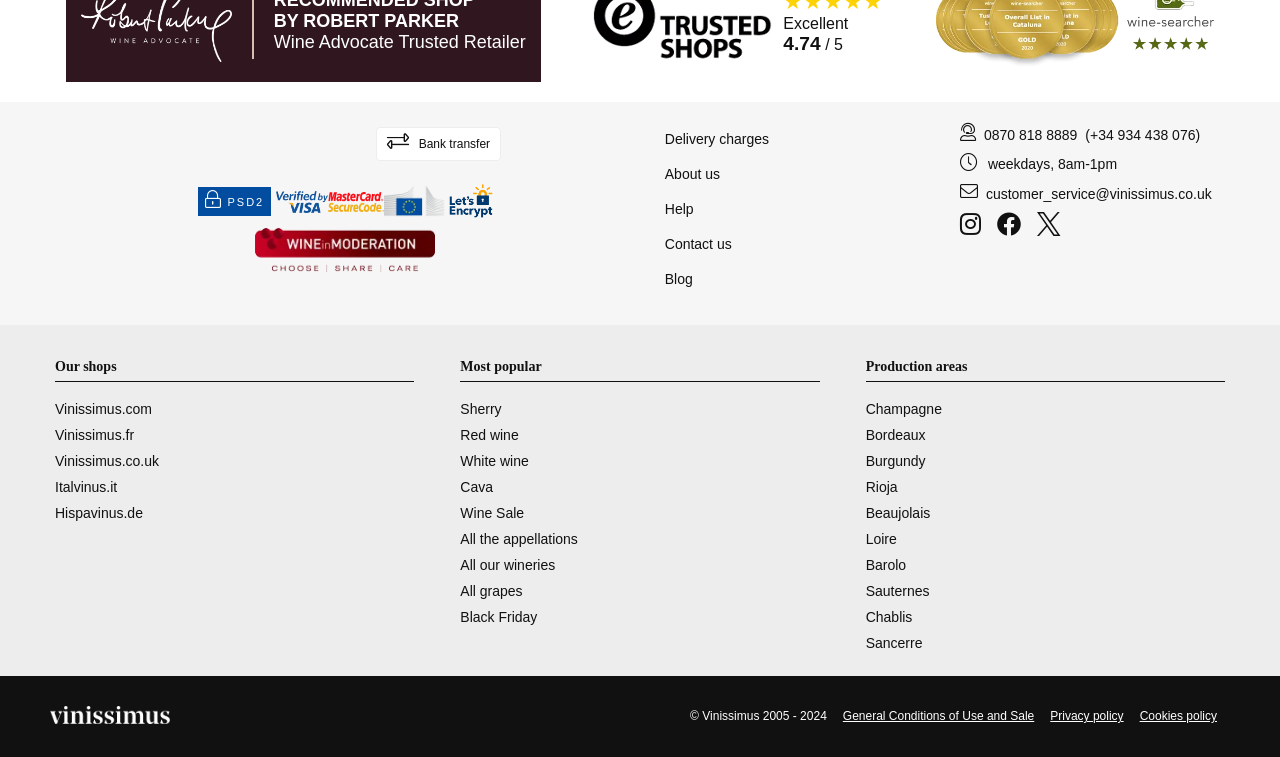Please mark the clickable region by giving the bounding box coordinates needed to complete this instruction: "Click the Wine in moderation link".

[0.199, 0.301, 0.34, 0.363]